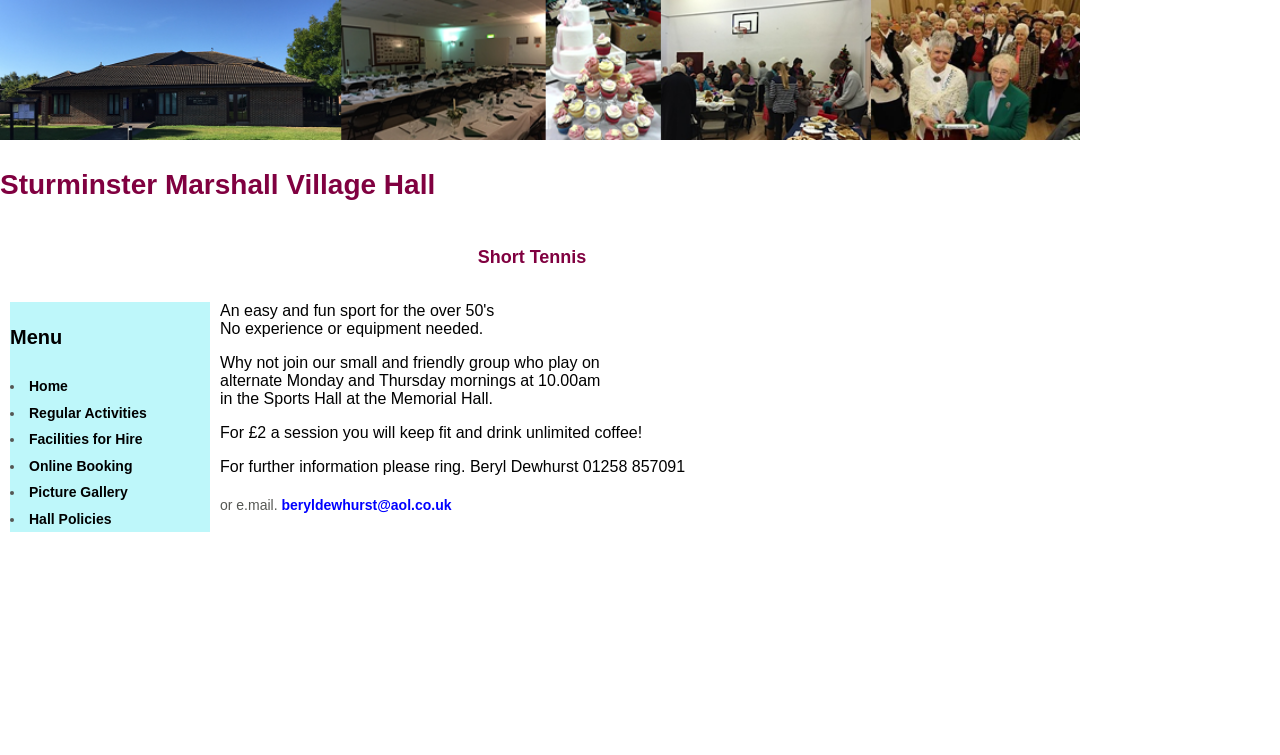Please provide the main heading of the webpage content.

Sturminster Marshall Village Hall